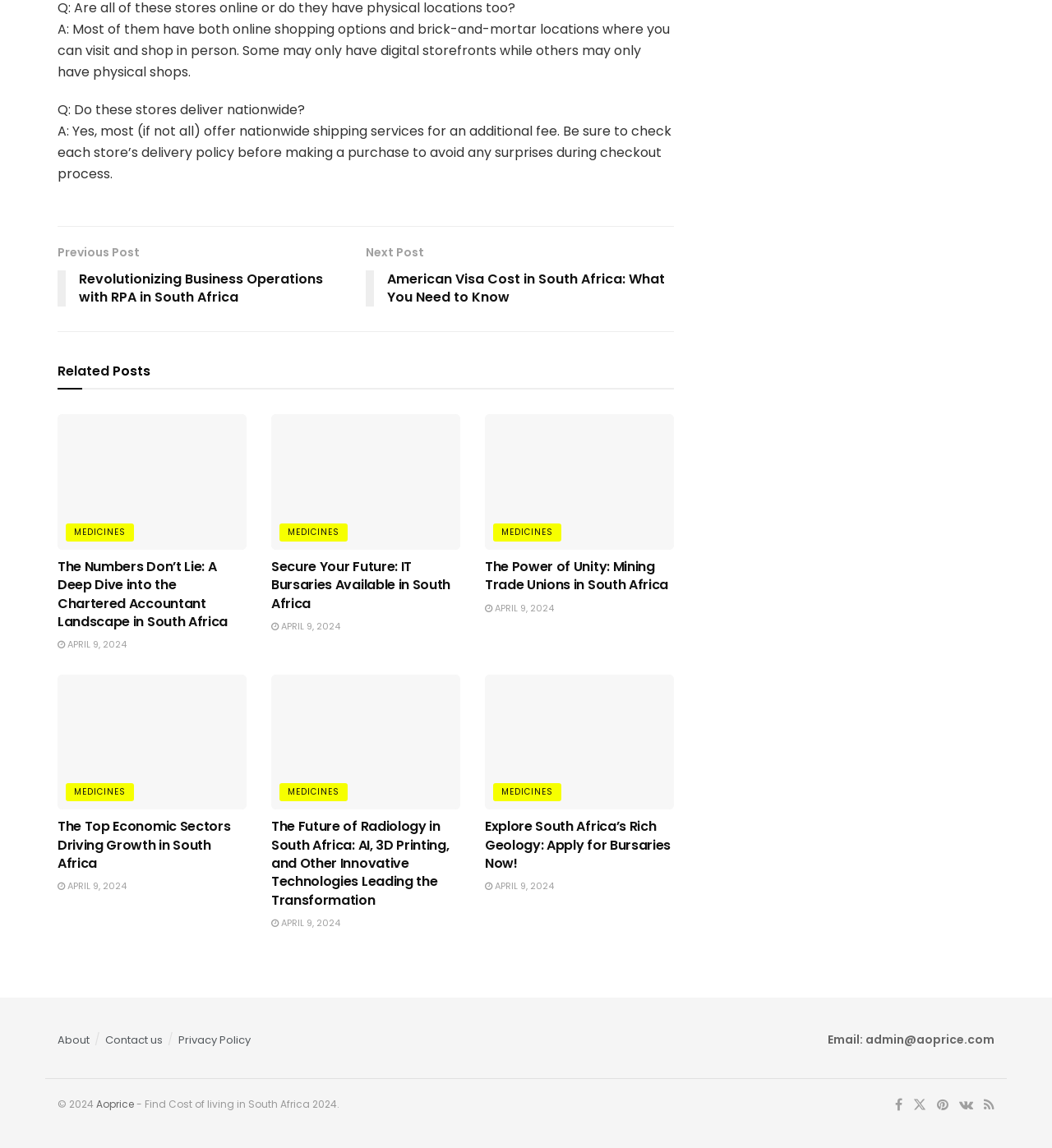Select the bounding box coordinates of the element I need to click to carry out the following instruction: "Visit the 'About' page".

[0.055, 0.899, 0.085, 0.913]